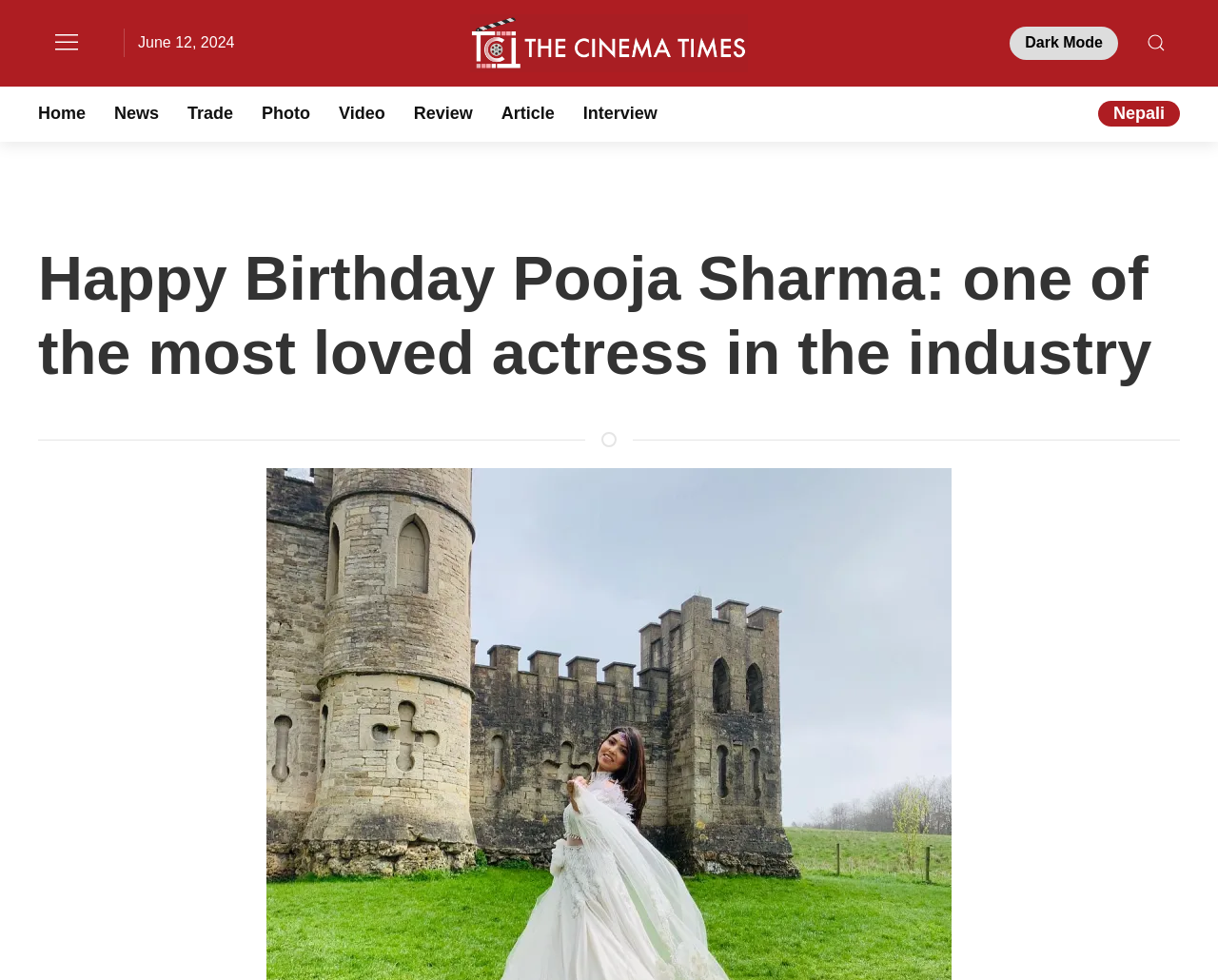Identify the bounding box coordinates for the UI element described as: "aria-label="Open Search"". The coordinates should be provided as four floats between 0 and 1: [left, top, right, bottom].

[0.941, 0.027, 0.957, 0.061]